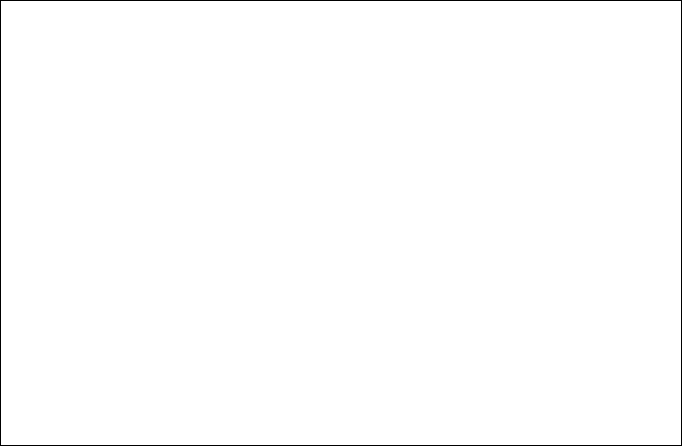Where is the 'Sort By' menu likely to be found?
Analyze the screenshot and provide a detailed answer to the question.

The 'Sort By' menu is likely to be found in a mobile application or website because the caption suggests a user interface context, where users can filter or organize a list based on the most recently updated items, which is a common feature in mobile apps and websites.